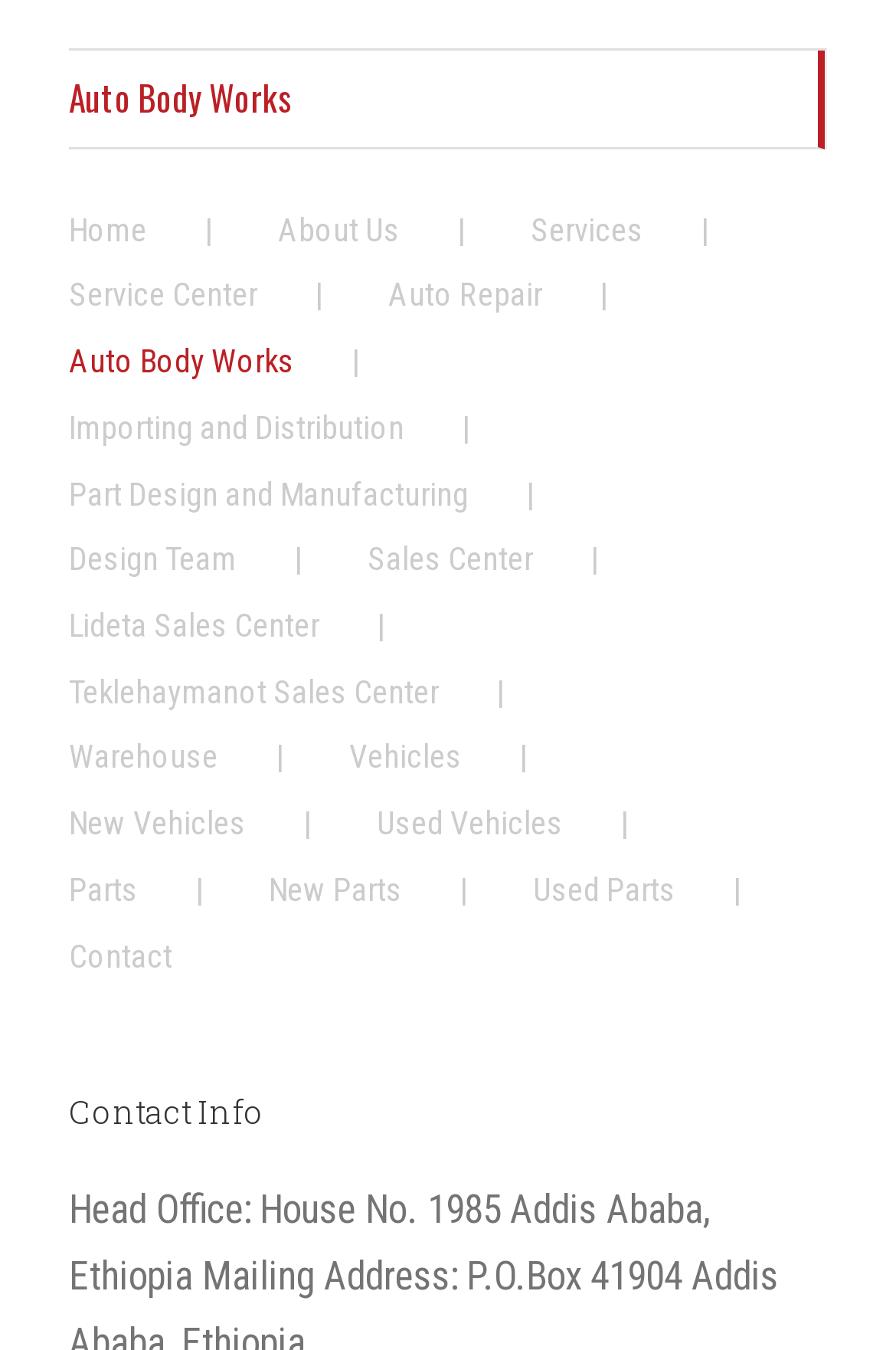Please locate the bounding box coordinates of the element that should be clicked to achieve the given instruction: "go to home page".

[0.077, 0.151, 0.3, 0.191]